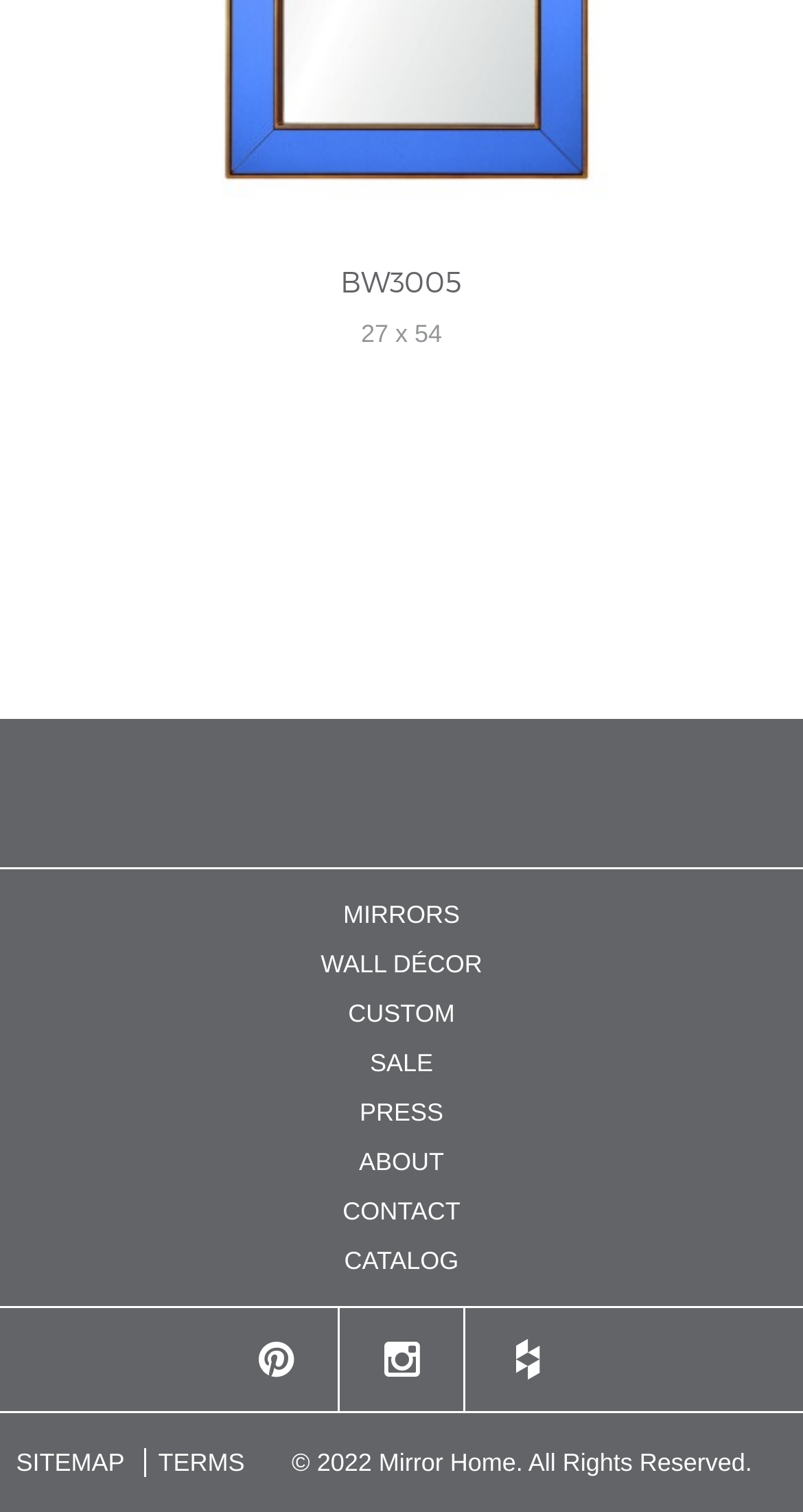Review the image closely and give a comprehensive answer to the question: What is the copyright information?

The copyright information is mentioned in the StaticText element with bounding box coordinates [0.363, 0.957, 0.937, 0.976] as '© 2022 Mirror Home. All Rights Reserved.'